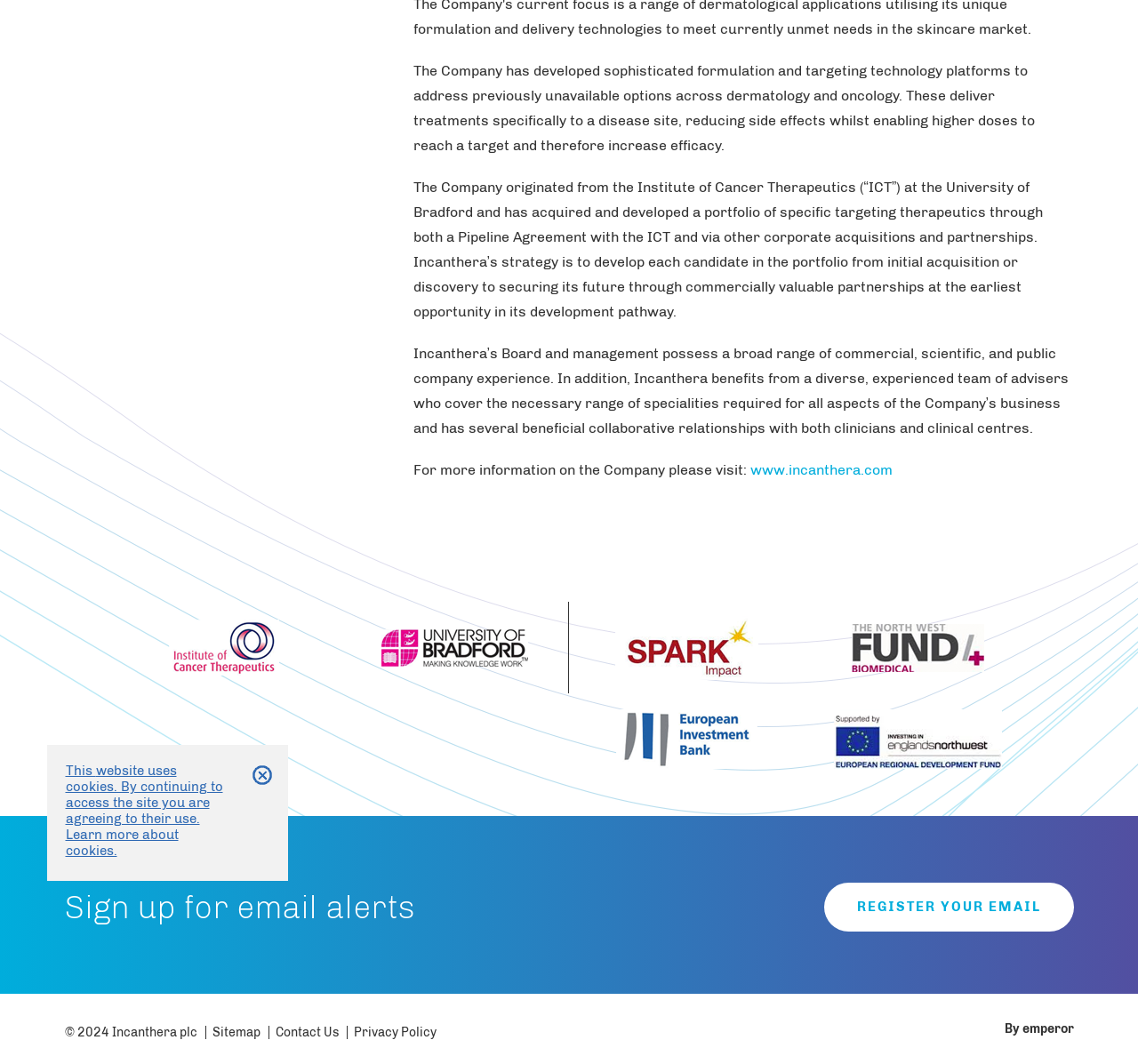Identify the bounding box coordinates of the section that should be clicked to achieve the task described: "Contact Us".

[0.242, 0.964, 0.297, 0.977]